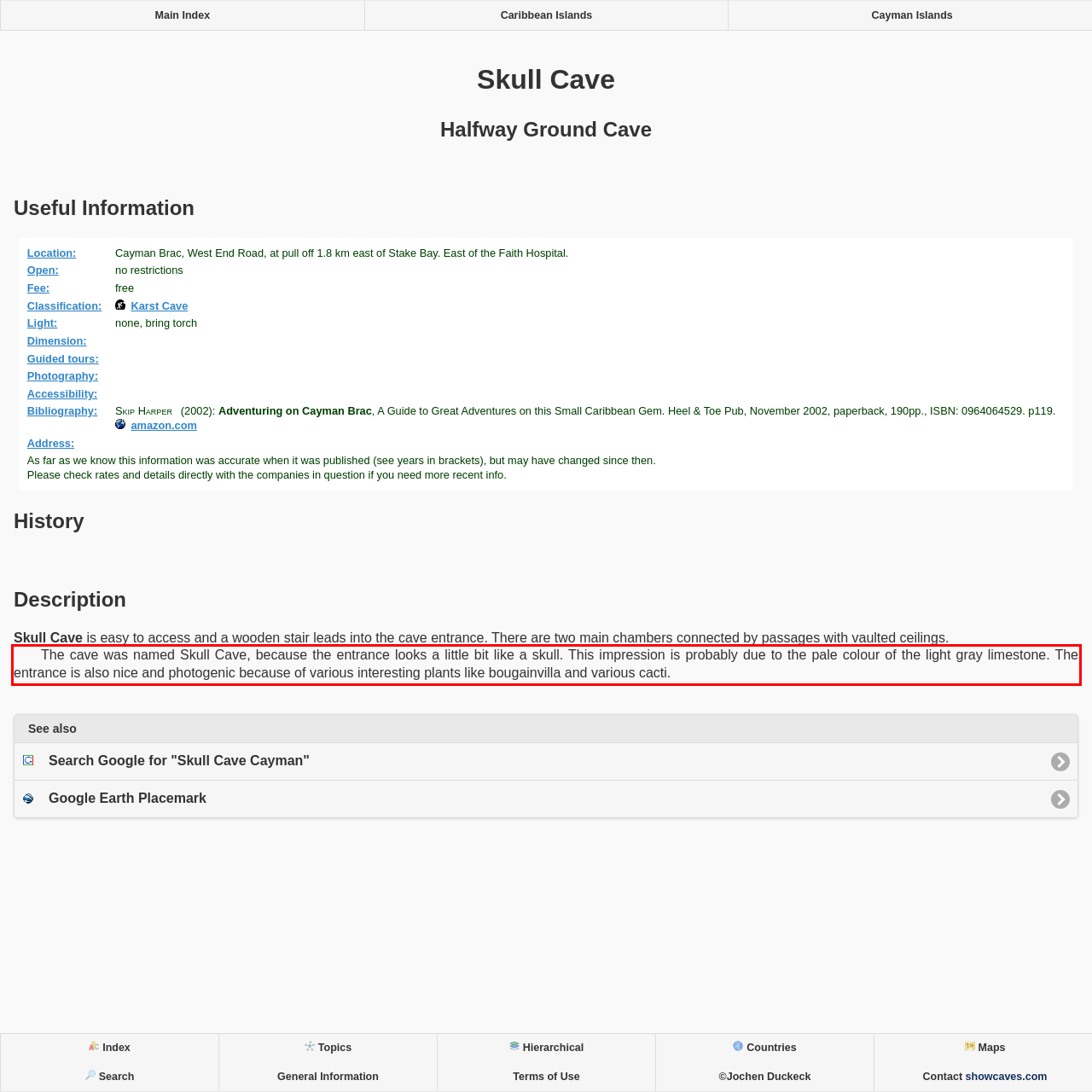You are provided with a screenshot of a webpage containing a red bounding box. Please extract the text enclosed by this red bounding box.

The cave was named Skull Cave, because the entrance looks a little bit like a skull. This impression is probably due to the pale colour of the light gray limestone. The entrance is also nice and photogenic because of various interesting plants like bougainvilla and various cacti.